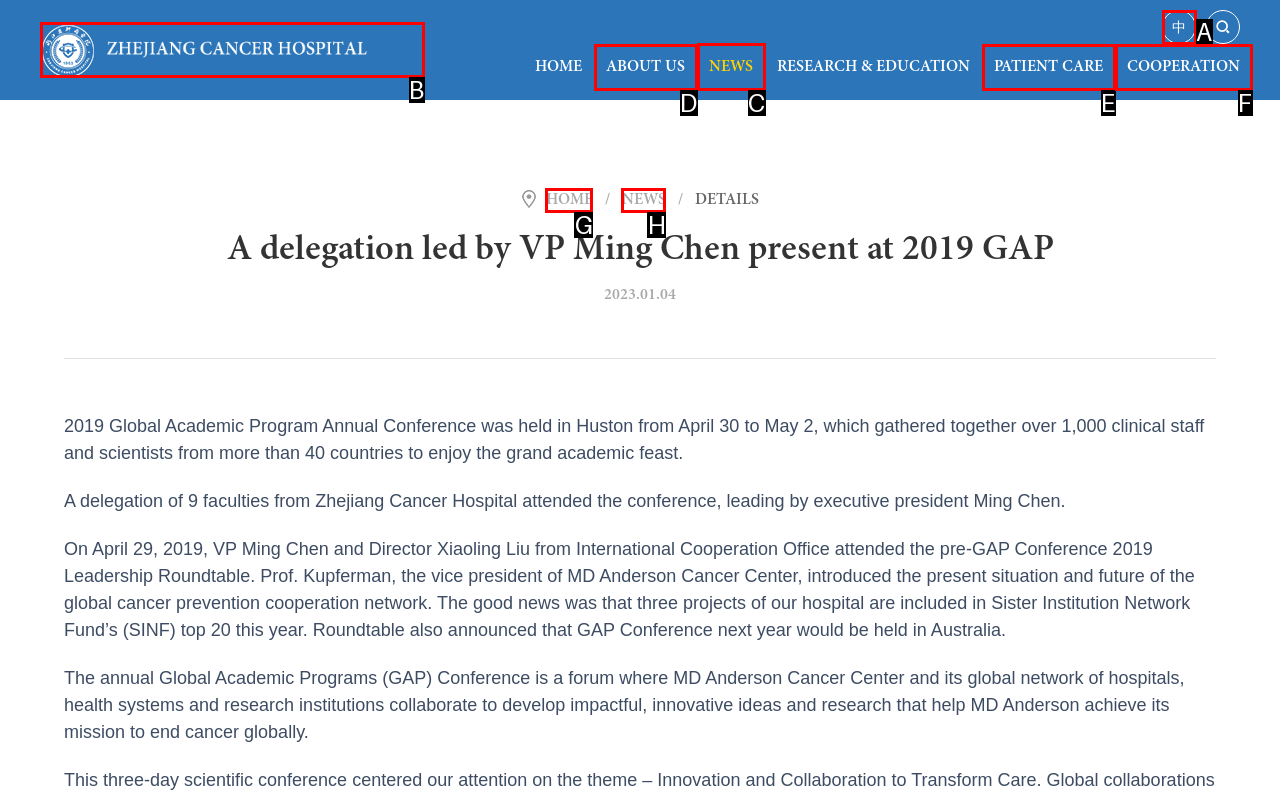What letter corresponds to the UI element to complete this task: Click on the 'Submit' button
Answer directly with the letter.

None